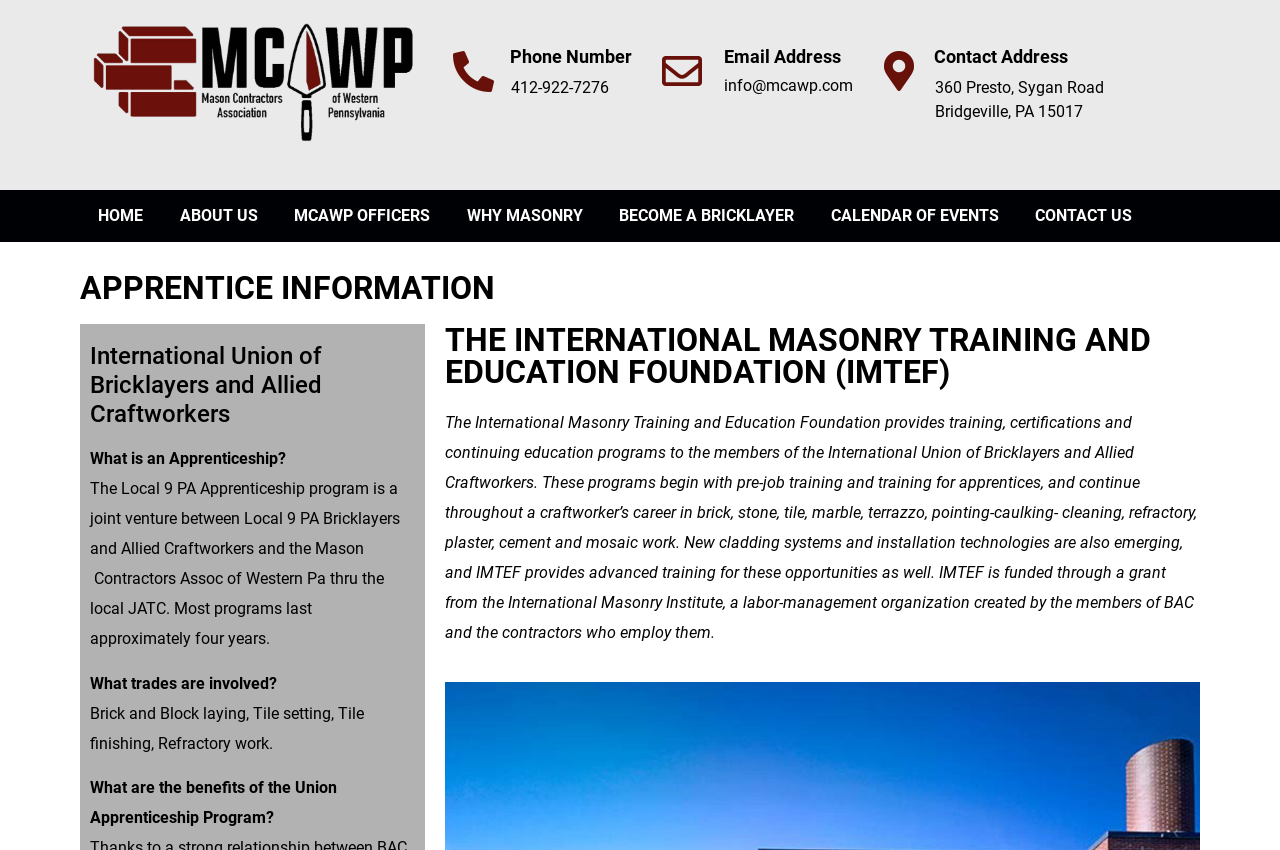Could you locate the bounding box coordinates for the section that should be clicked to accomplish this task: "Click on 'Ikea Bathrooms' link".

None